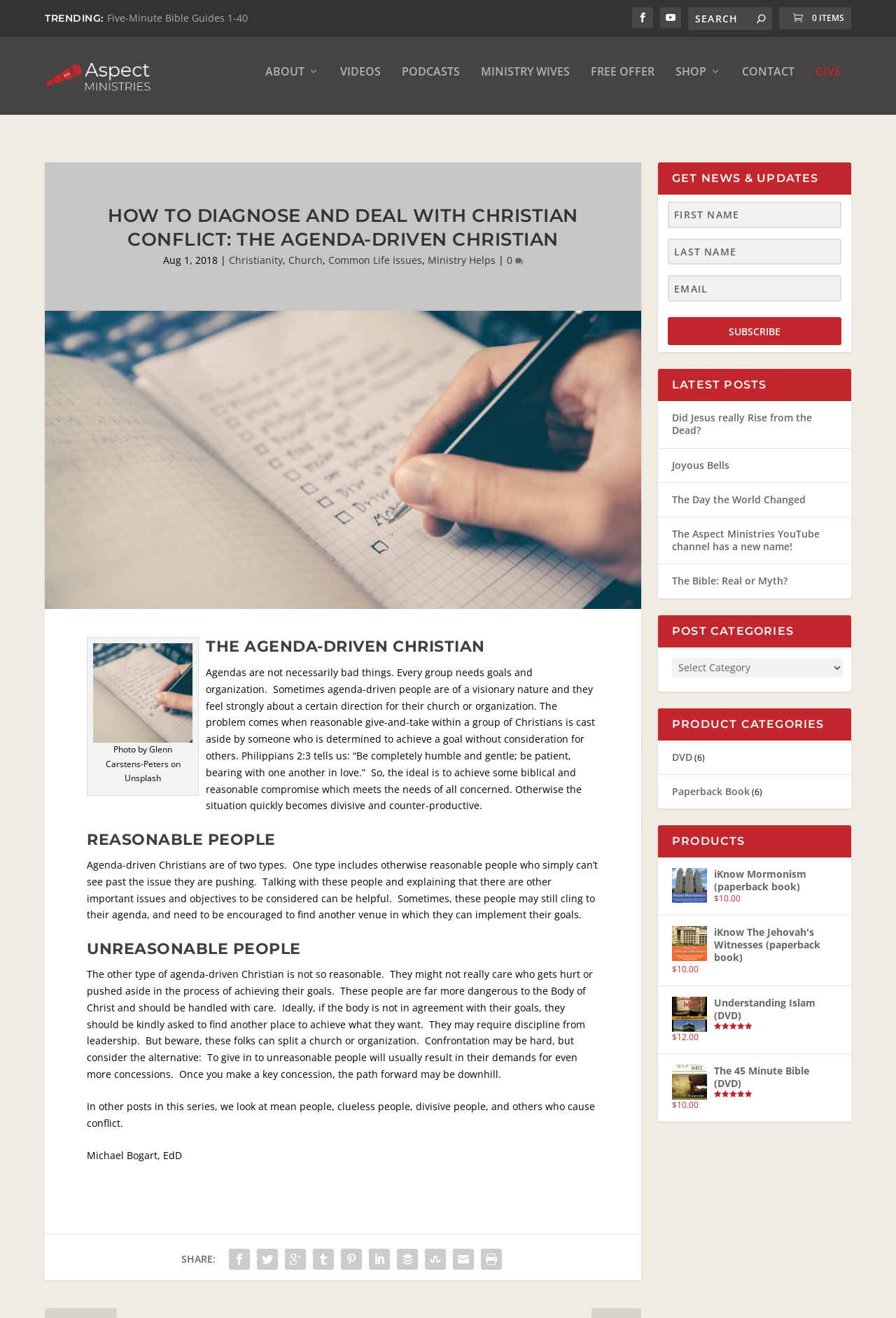Predict the bounding box coordinates of the area that should be clicked to accomplish the following instruction: "Click on the Home link". The bounding box coordinates should consist of four float numbers between 0 and 1, i.e., [left, top, right, bottom].

None